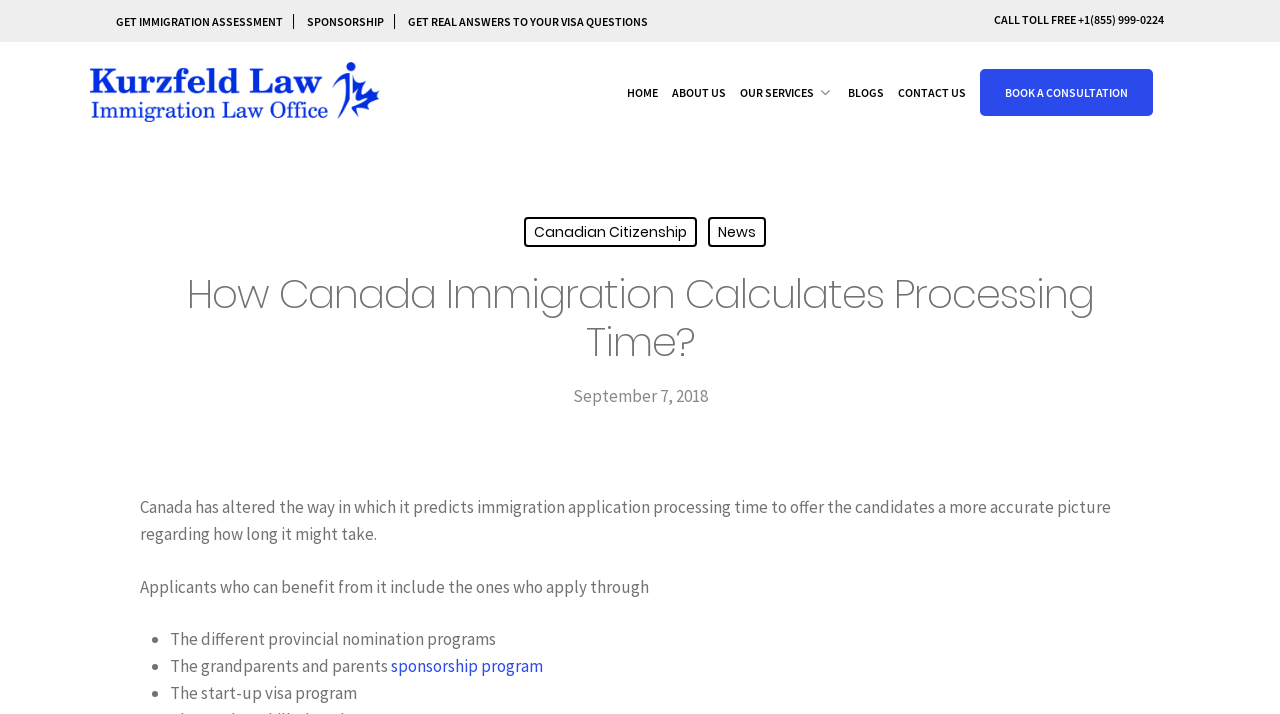Could you determine the bounding box coordinates of the clickable element to complete the instruction: "Get an immigration assessment"? Provide the coordinates as four float numbers between 0 and 1, i.e., [left, top, right, bottom].

[0.091, 0.02, 0.23, 0.041]